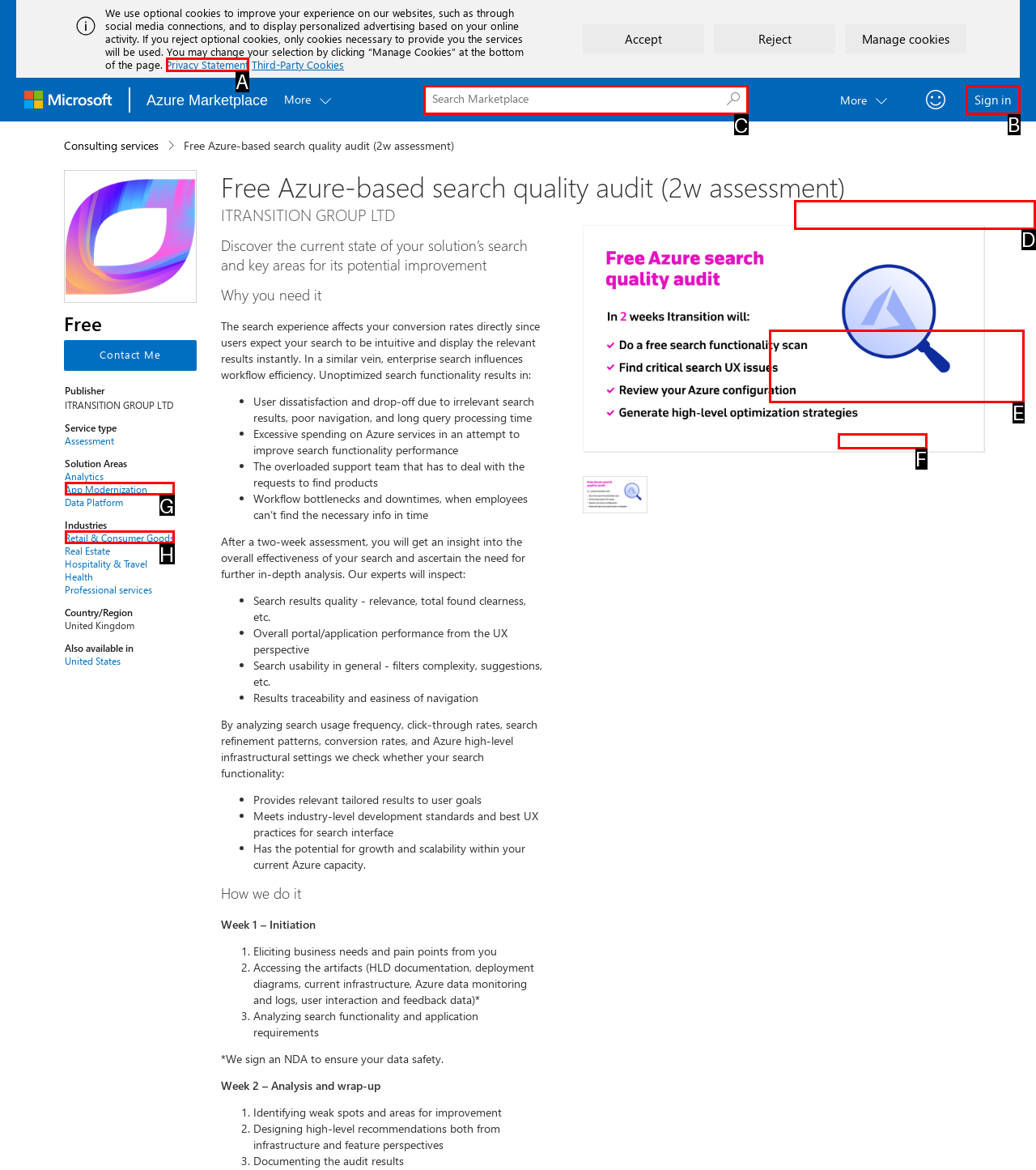Which option should be clicked to execute the following task: Search Marketplace? Respond with the letter of the selected option.

C